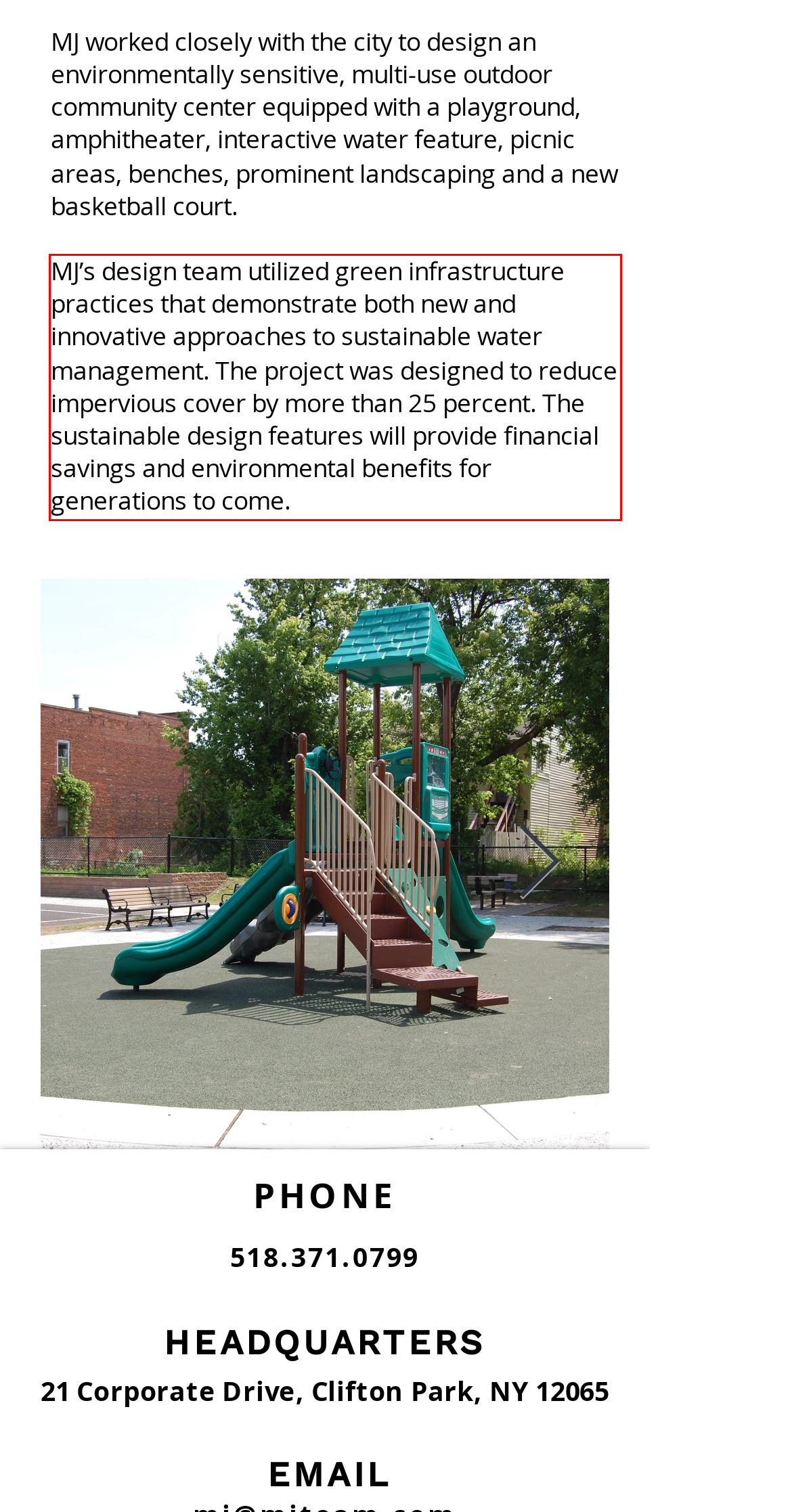Your task is to recognize and extract the text content from the UI element enclosed in the red bounding box on the webpage screenshot.

MJ’s design team utilized green infrastructure practices that demonstrate both new and innovative approaches to sustainable water management. The project was designed to reduce impervious cover by more than 25 percent. The sustainable design features will provide financial savings and environmental benefits for generations to come.